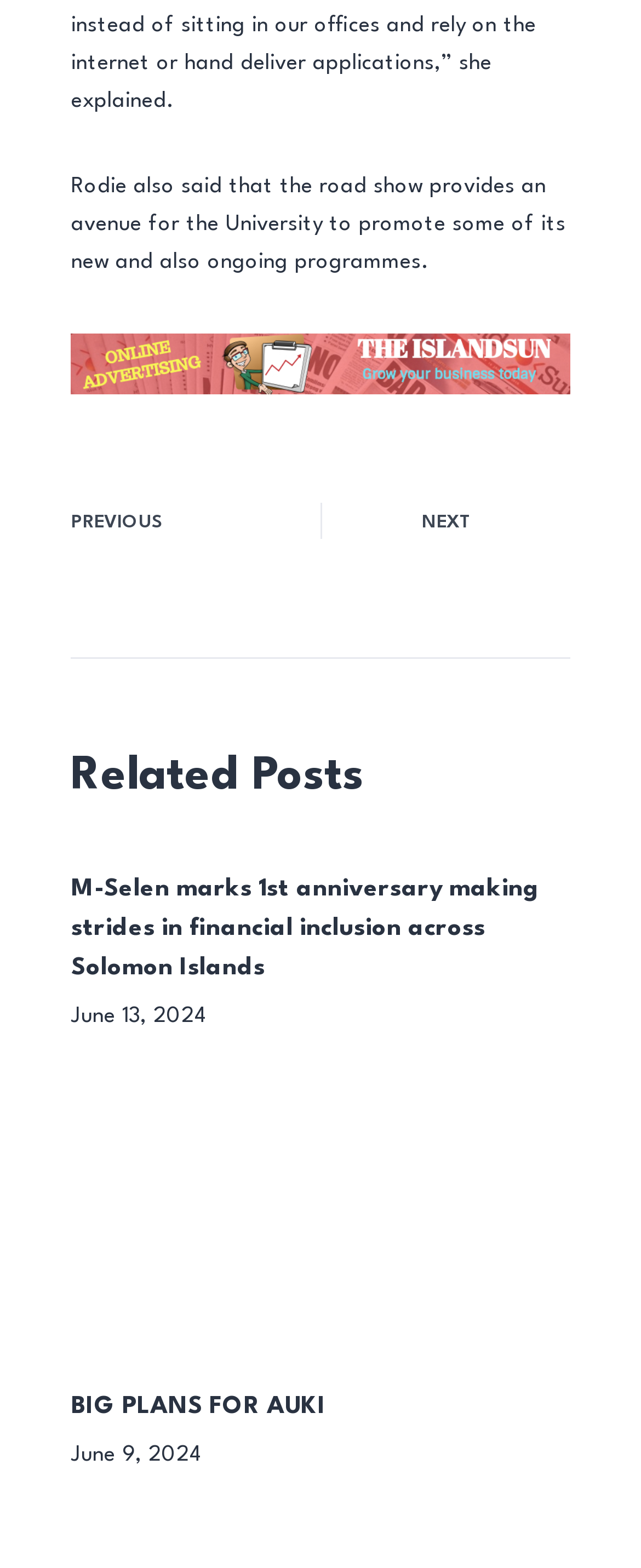Please respond to the question with a concise word or phrase:
What is the title of the first related post?

M-Selen marks 1st anniversary